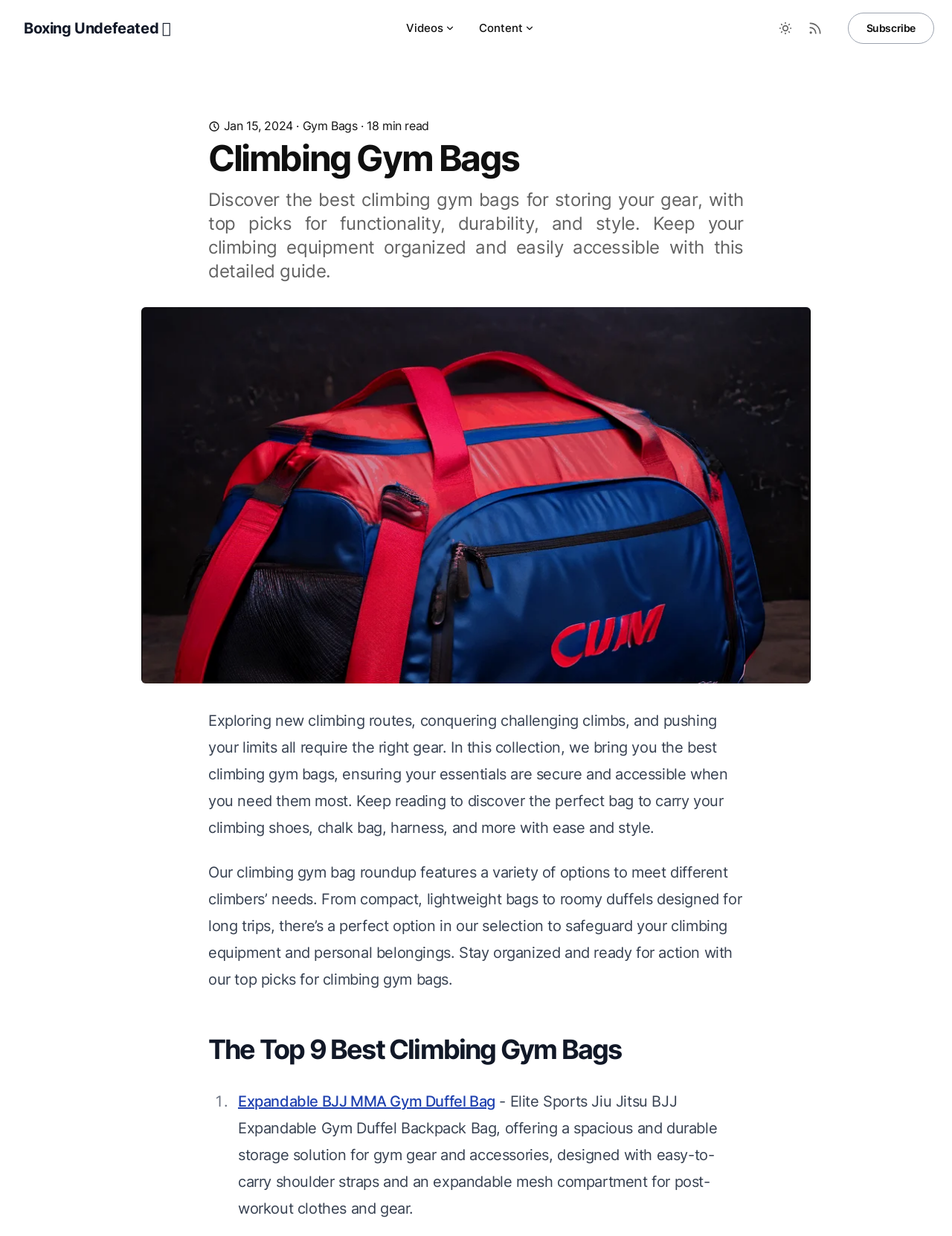Please indicate the bounding box coordinates for the clickable area to complete the following task: "Read more about 'Gym Bags'". The coordinates should be specified as four float numbers between 0 and 1, i.e., [left, top, right, bottom].

[0.318, 0.094, 0.375, 0.109]